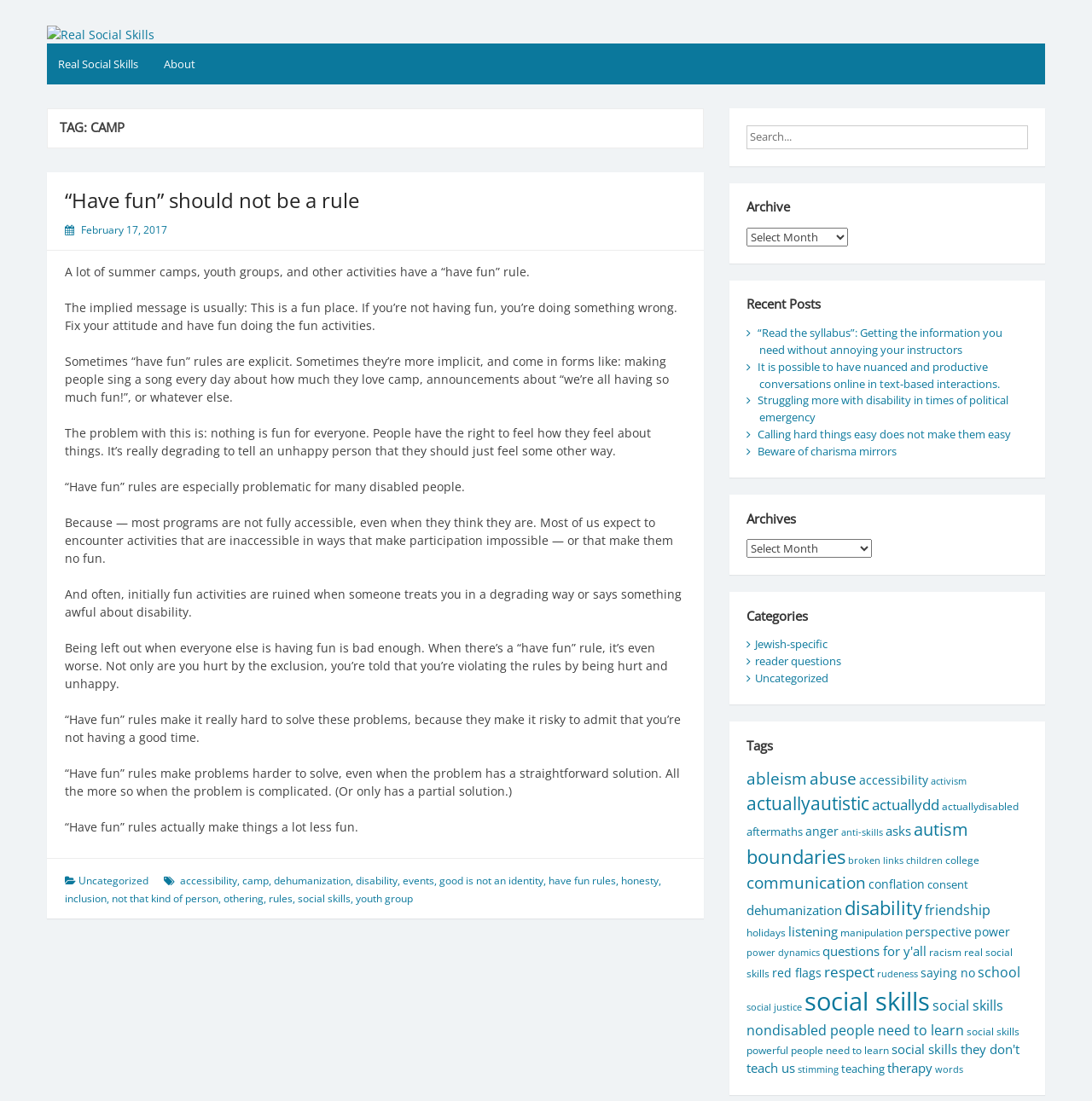Can you identify the bounding box coordinates of the clickable region needed to carry out this instruction: 'Click on the 'accessibility' tag'? The coordinates should be four float numbers within the range of 0 to 1, stated as [left, top, right, bottom].

[0.165, 0.793, 0.217, 0.806]